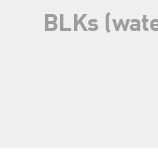Describe the scene in the image with detailed observations.

This image is associated with the UV system LAMPcure, specifically highlighting the "BLKs (water cooled)" aspect of the product. The LAMPcure is a specialized drying system designed for sheet-fed printing, utilizing a plug-in UV curing technology. The focus on BLKs indicates a feature relevant to cooling mechanisms that enhance performance during printing processes. This innovation is part of a product lineup aimed at advancing the efficiency and effectiveness of printing solutions, catering to industry needs for reliability and high-quality output.